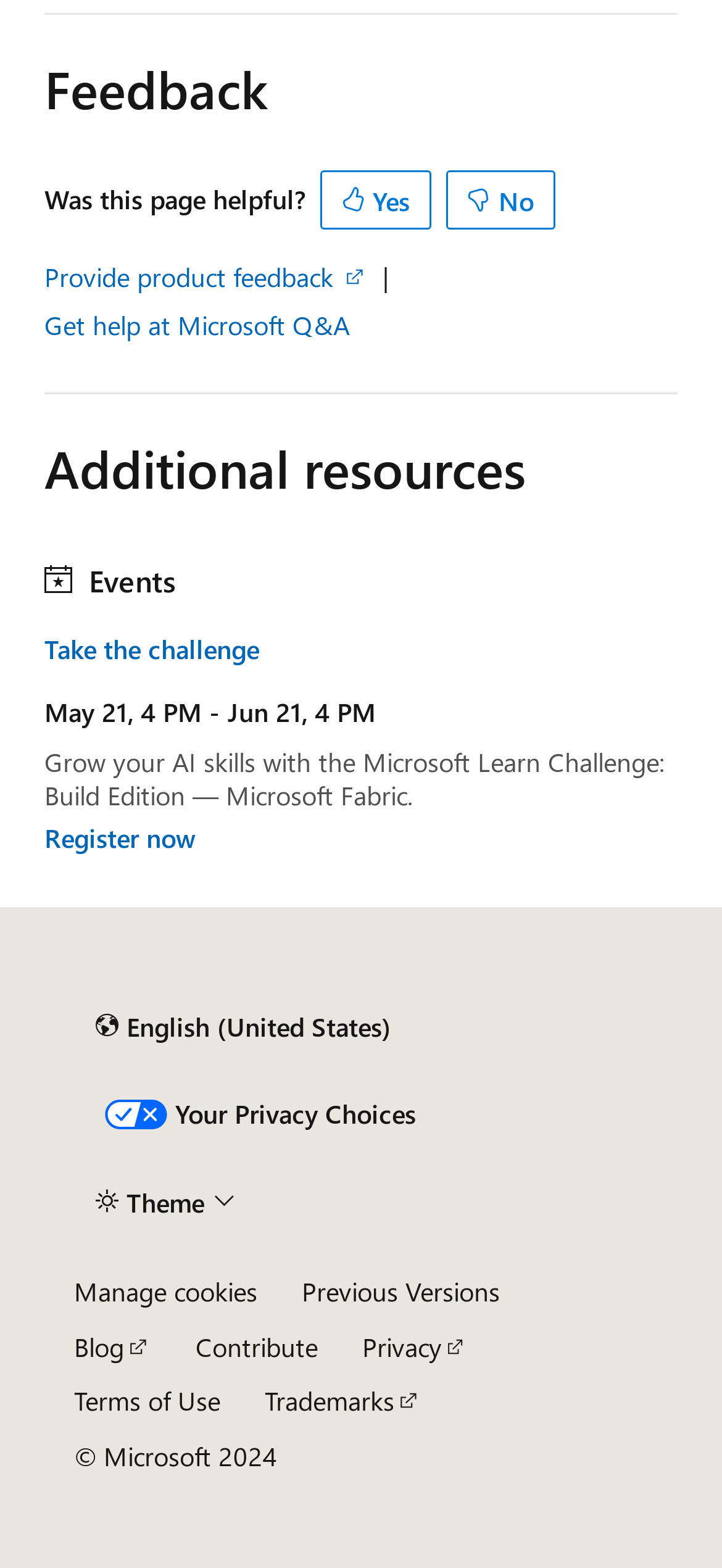Answer with a single word or phrase: 
What is the purpose of the 'Feedback' section?

To provide feedback